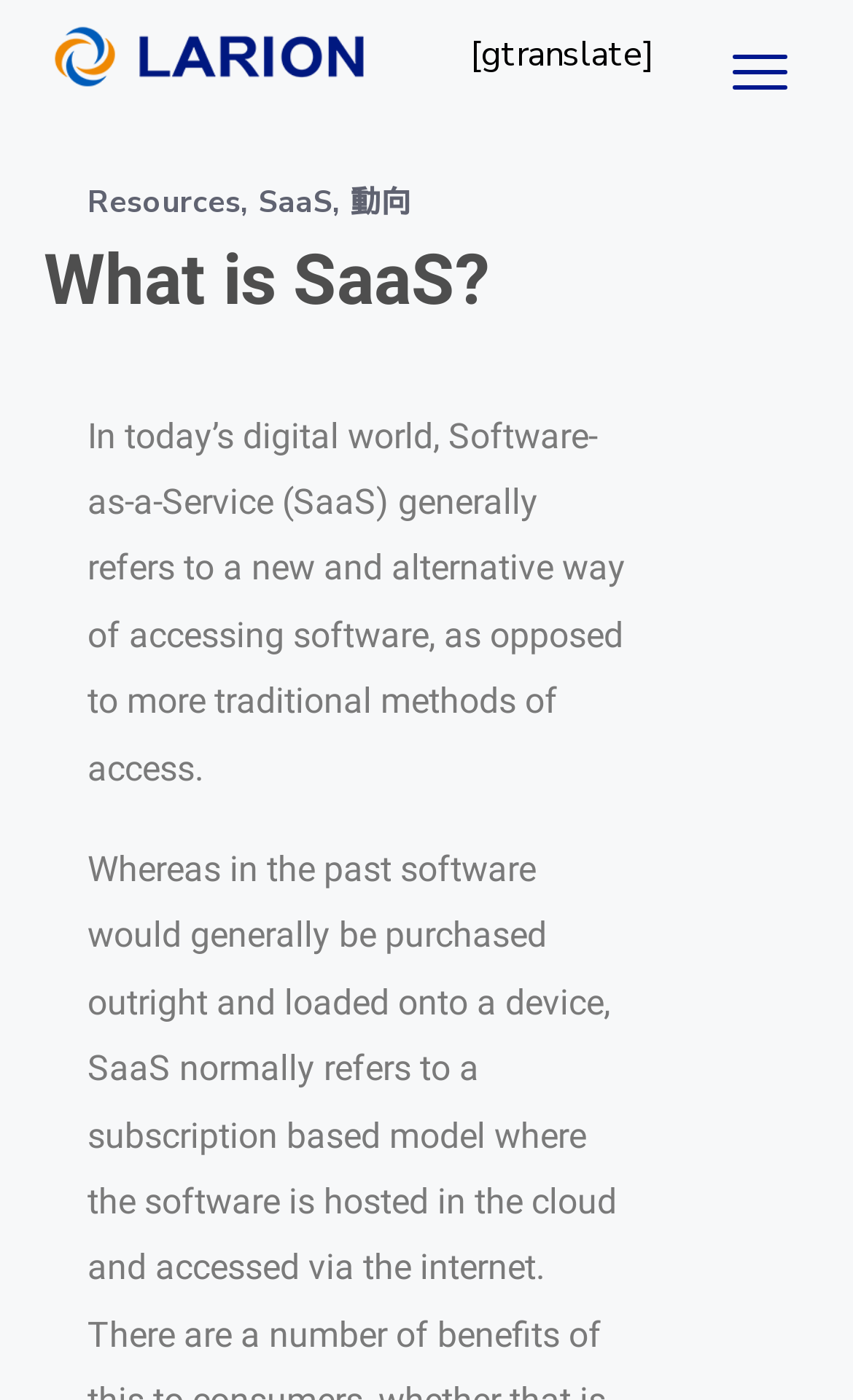How many images are there in the top section of the webpage?
Please answer the question with a single word or phrase, referencing the image.

1